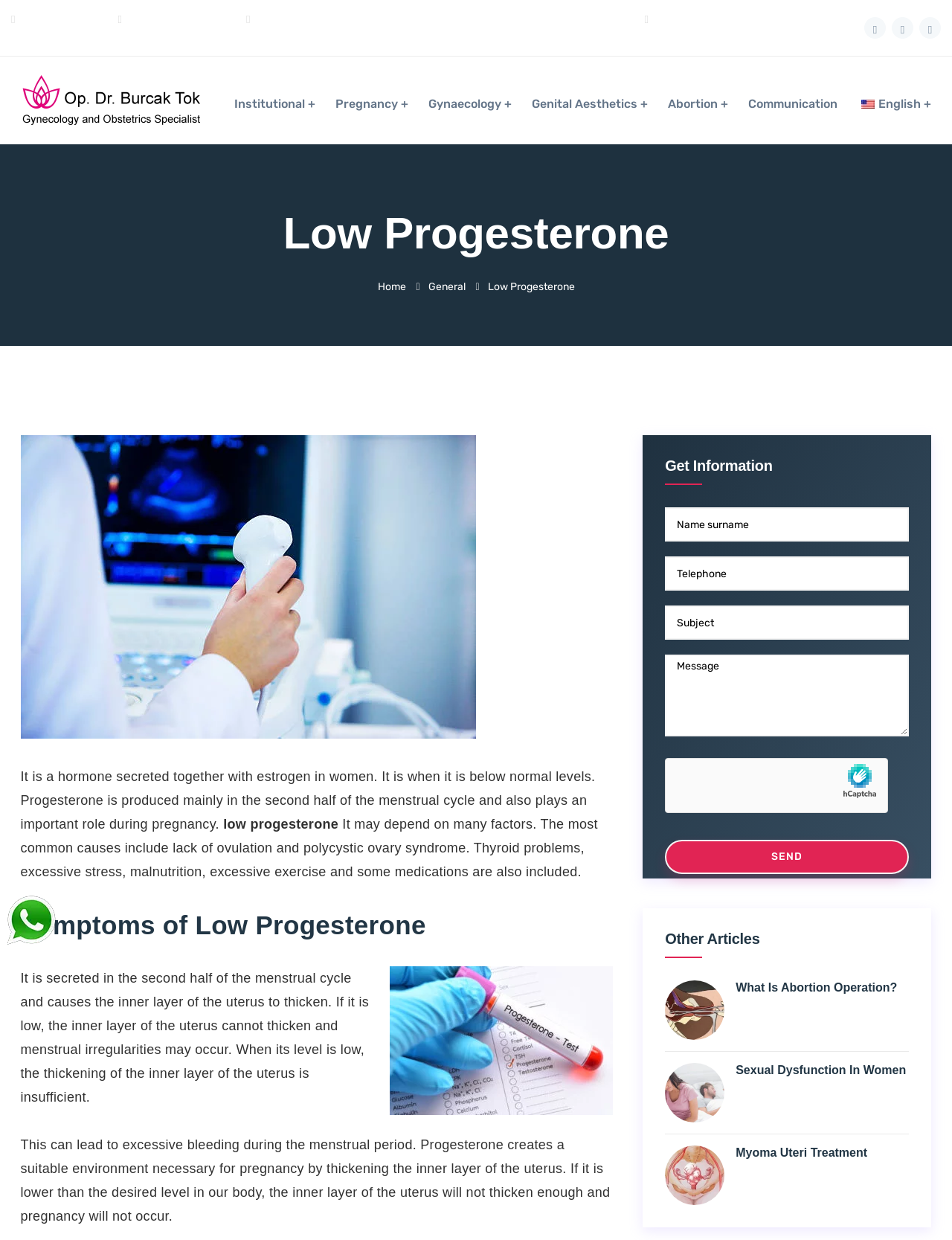What is the phone number of the doctor?
Please provide a single word or phrase answer based on the image.

0533 088 82 64